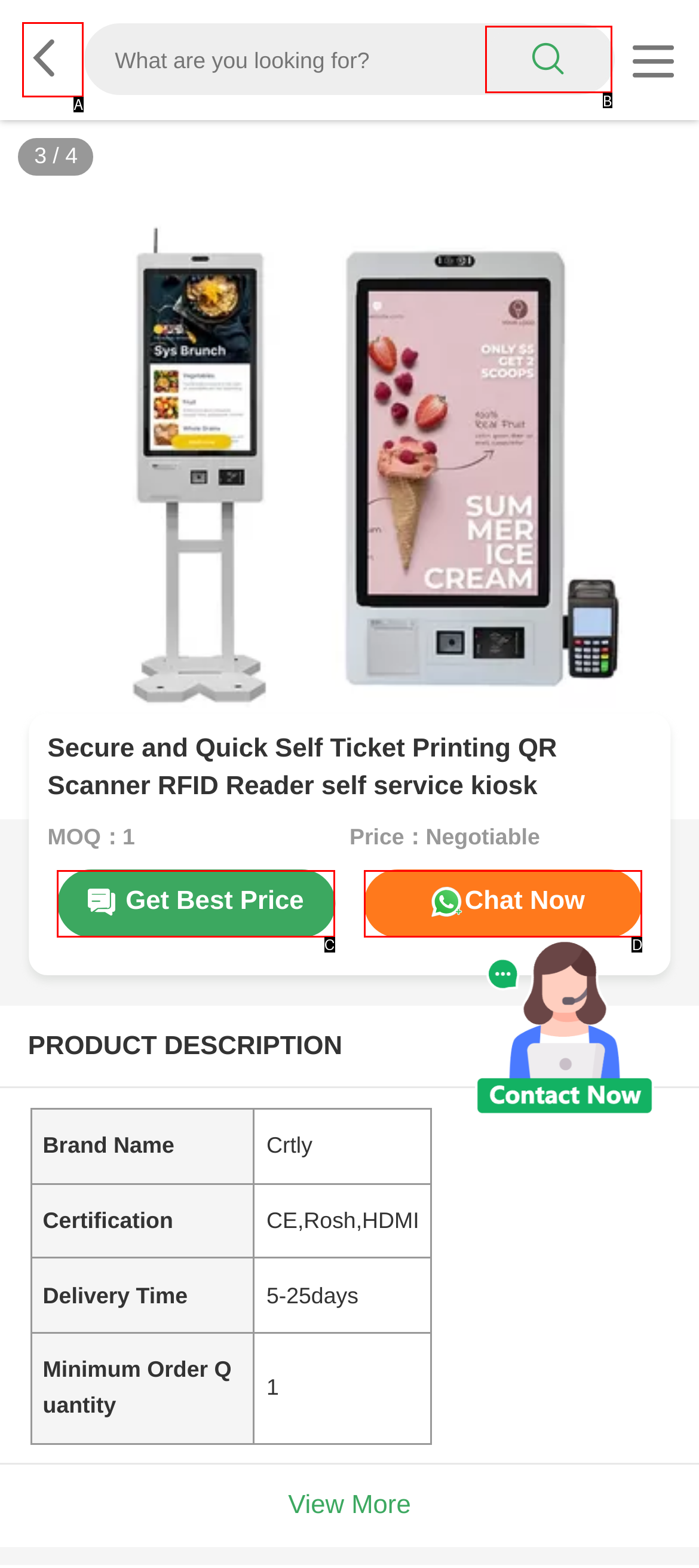Select the HTML element that corresponds to the description: search
Reply with the letter of the correct option from the given choices.

B